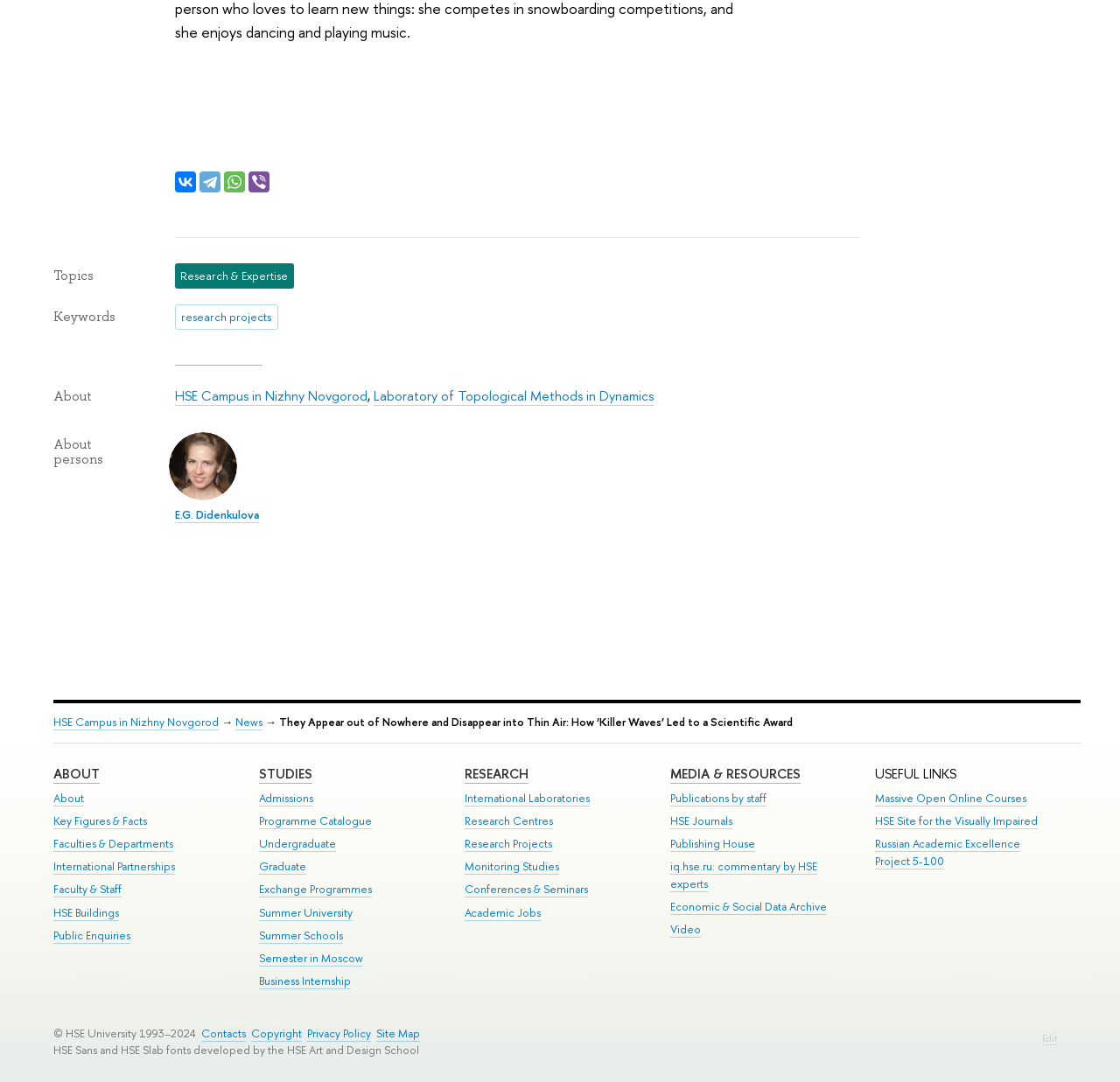What is the name of the laboratory?
Please provide a single word or phrase as the answer based on the screenshot.

Laboratory of Topological Methods in Dynamics